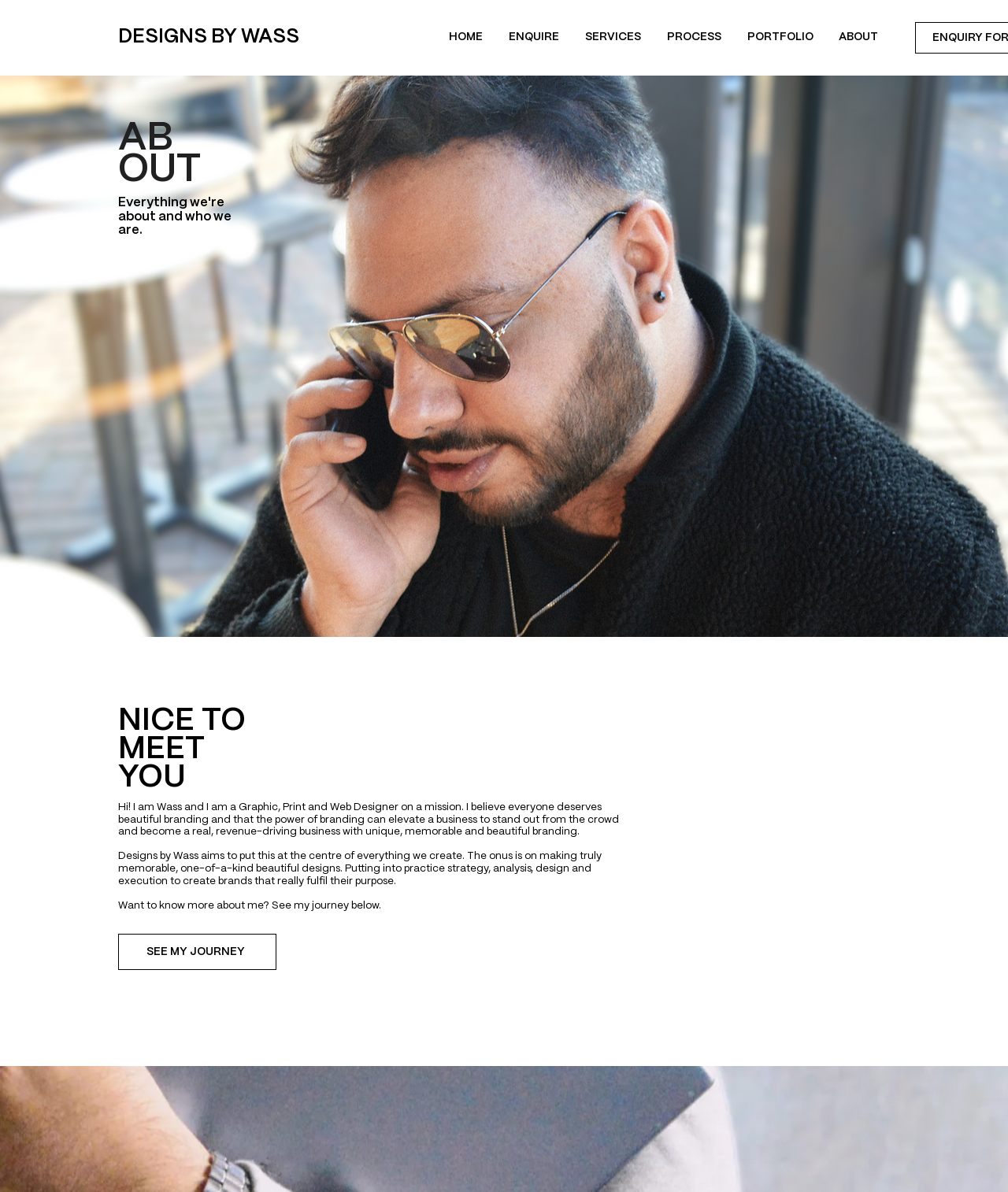Please identify the bounding box coordinates of the clickable area that will fulfill the following instruction: "Follow Eric on Twitter". The coordinates should be in the format of four float numbers between 0 and 1, i.e., [left, top, right, bottom].

None